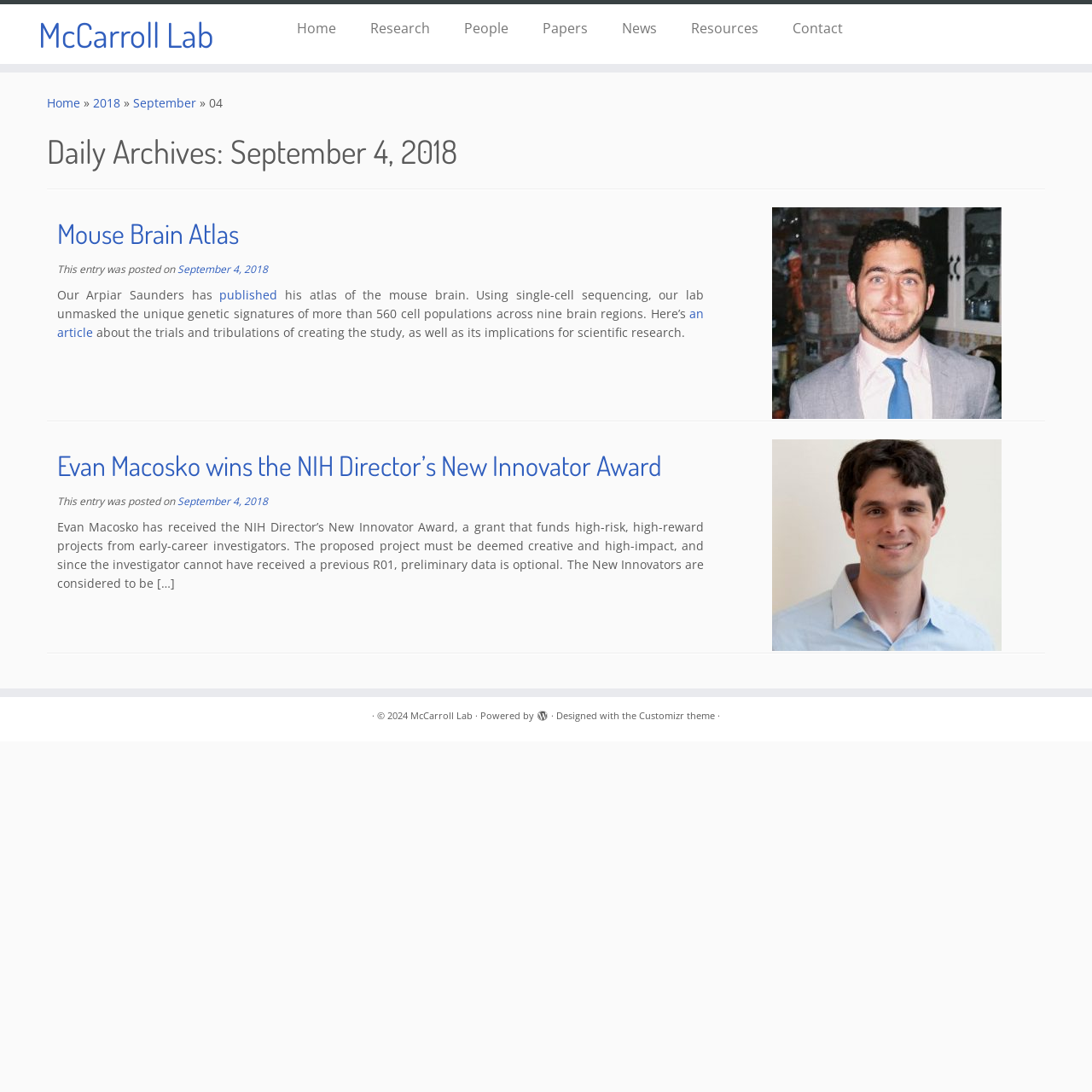What is the copyright year of the webpage?
Refer to the image and provide a concise answer in one word or phrase.

2024